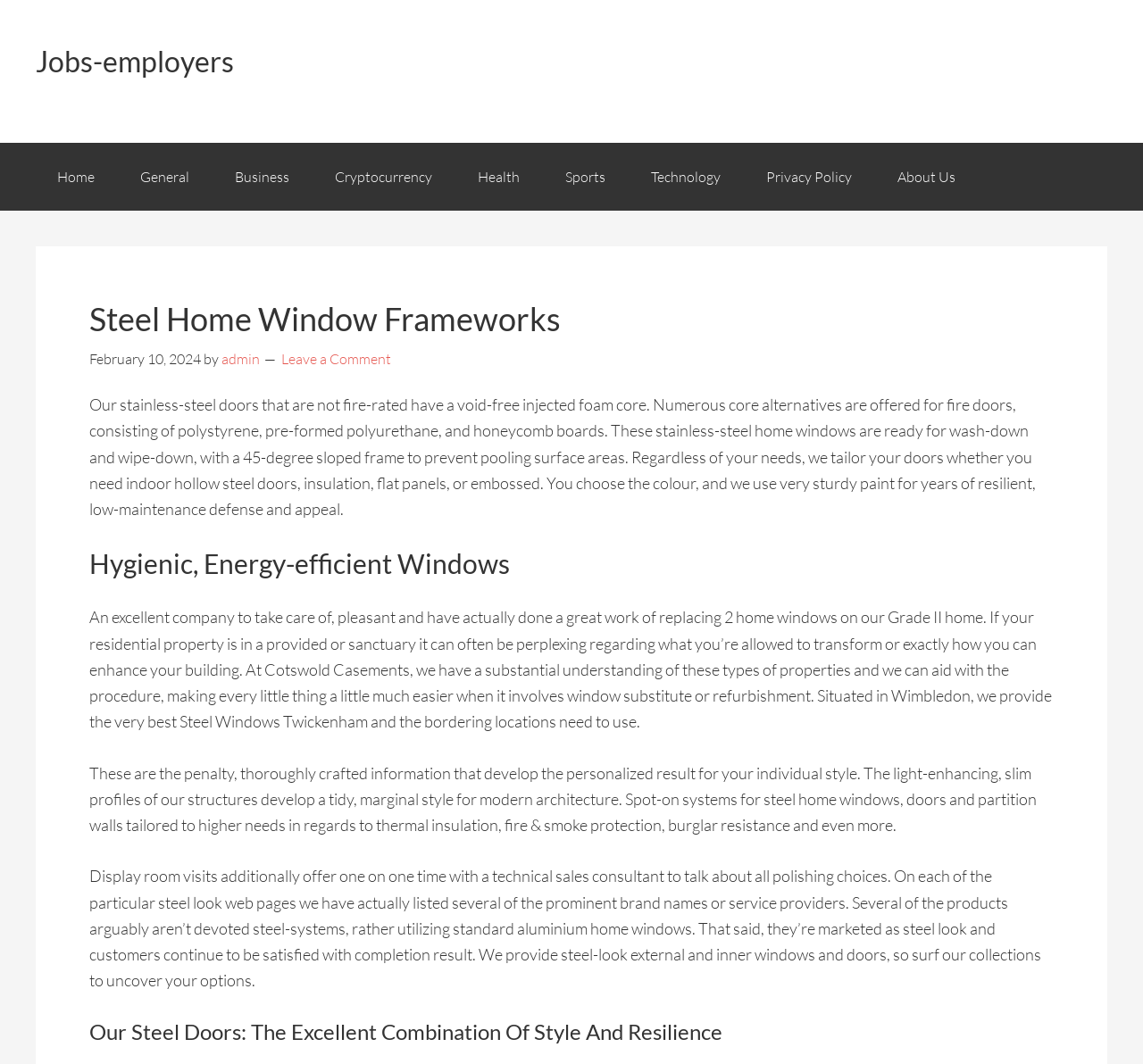Pinpoint the bounding box coordinates of the clickable element needed to complete the instruction: "Click on the 'Leave a Comment' link". The coordinates should be provided as four float numbers between 0 and 1: [left, top, right, bottom].

[0.246, 0.329, 0.342, 0.346]